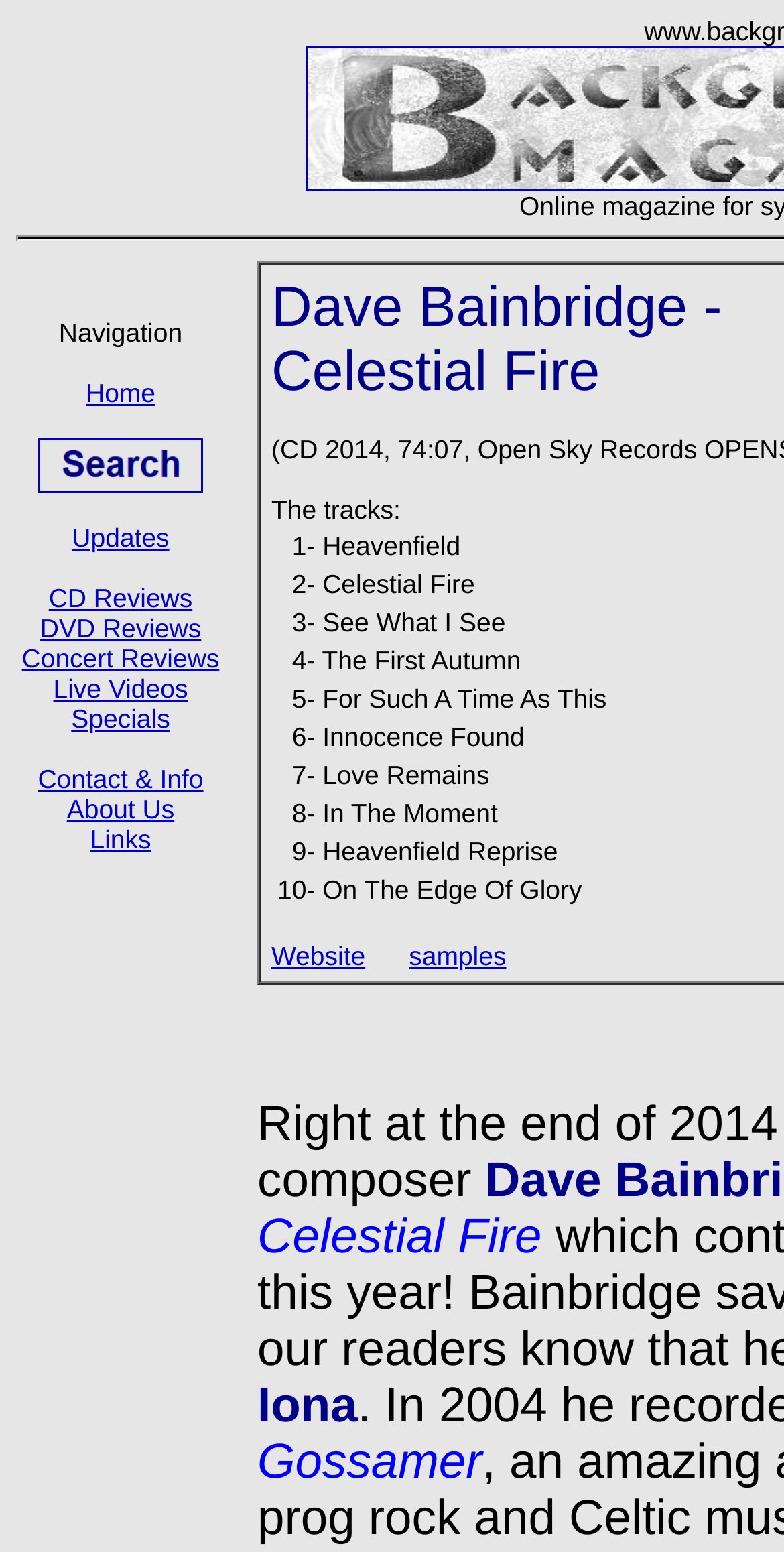Given the following UI element description: "Website", find the bounding box coordinates in the webpage screenshot.

[0.346, 0.613, 0.476, 0.633]